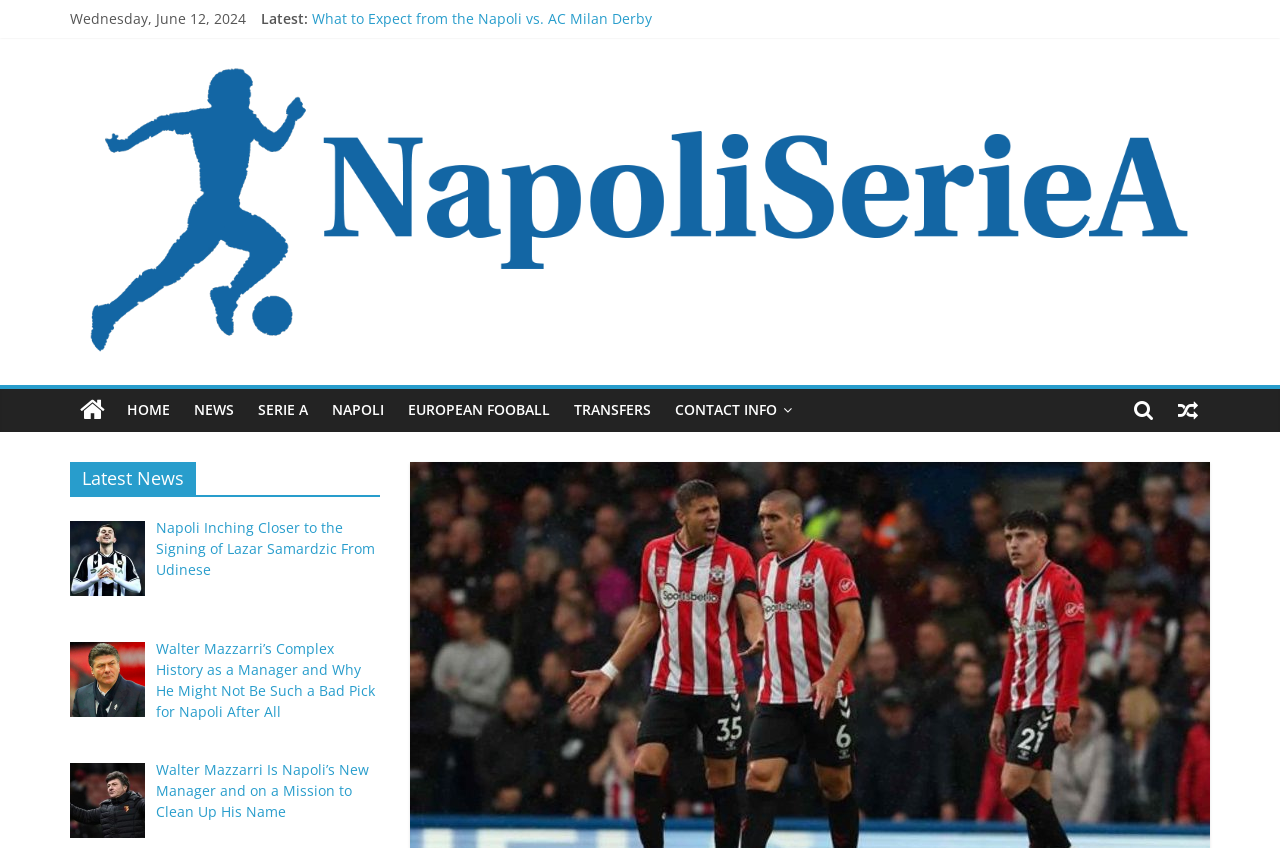Detail the various sections and features present on the webpage.

This webpage is dedicated to Napoli, an Italian football club, and its fans. At the top, there is a date "Wednesday, June 12, 2024" and a label "Latest:" followed by a list of news articles. The articles are arranged horizontally and include titles such as "What to Expect from the Napoli vs. AC Milan Derby", "Careca’s Magnificent Era at Napoli: The Brazilian Striker Who Lit up Serie A", and "Walter Mazzarri’s Complex History as a Manager and Why He Might Not Be Such a Bad Pick for Napoli After All".

Below the news articles, there is a large banner with the title "Napoli – Gli Azzurri" and an image related to the football club. The banner takes up most of the width of the page. Above the banner, there is a slogan "Forza Napoli Sempre! THE website dedicated to fans of Gli Azzurri."

On the right side of the page, there is a navigation menu with links to different sections of the website, including "HOME", "NEWS", "SERIE A", "NAPOLI", "EUROPEAN FOOTBALL", "TRANSFERS", and "CONTACT INFO". There are also two social media icons, one at the top right and one at the bottom right.

In the main content area, there is a section labeled "Latest News" with three news articles. Each article has a title, a brief summary, and an accompanying image. The articles are stacked vertically, with the most recent one at the top. The titles of the articles include "Napoli Inching Closer to the Signing of Lazar Samardzic From Udinese", "Walter Mazzarri’s Complex History as a Manager and Why He Might Not Be Such a Bad Pick for Napoli After All", and "Walter Mazzarri Is Napoli’s New Manager and on a Mission to Clean Up His Name".